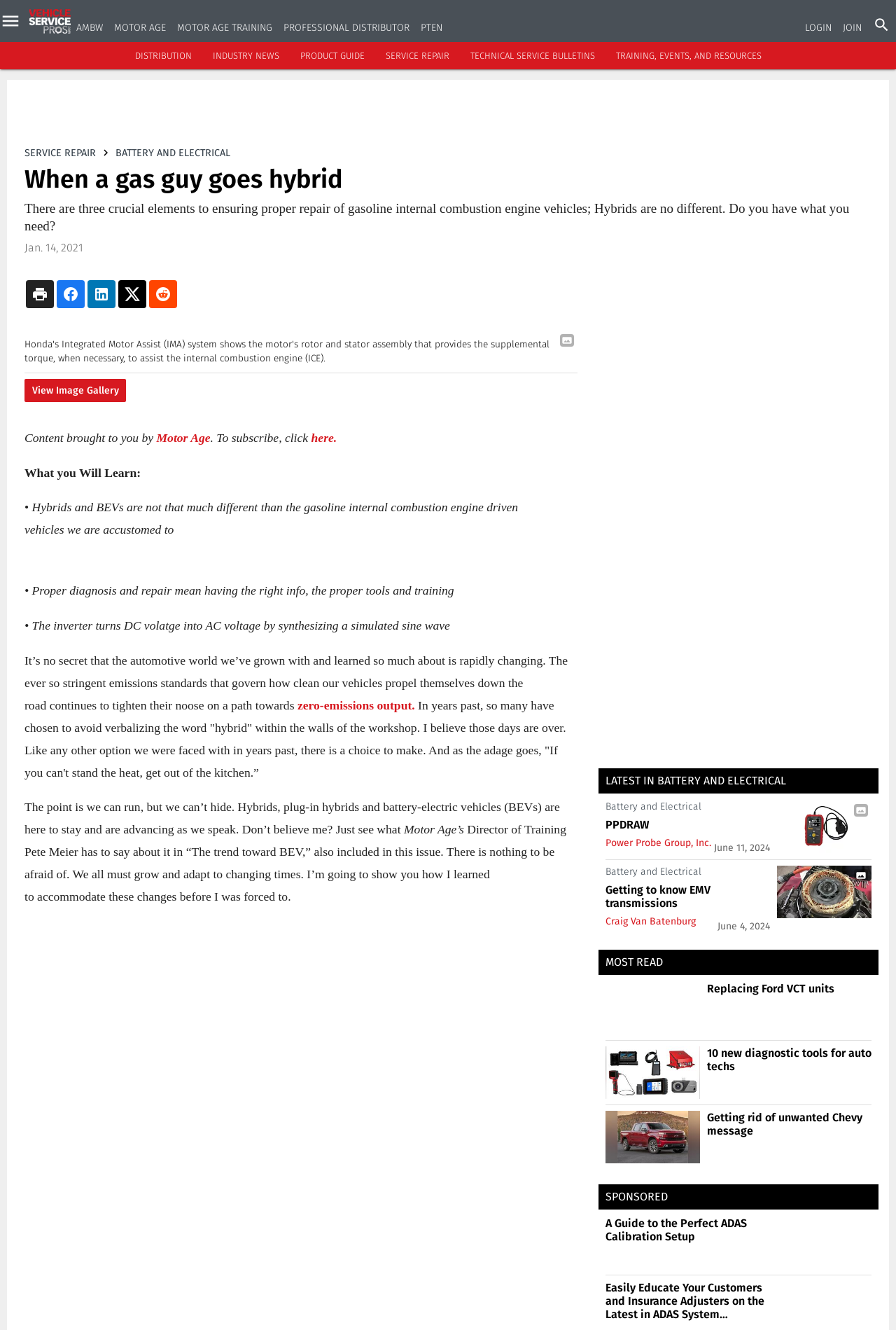Please mark the clickable region by giving the bounding box coordinates needed to complete this instruction: "Read the article about 'When a gas guy goes hybrid'".

[0.027, 0.124, 0.383, 0.146]